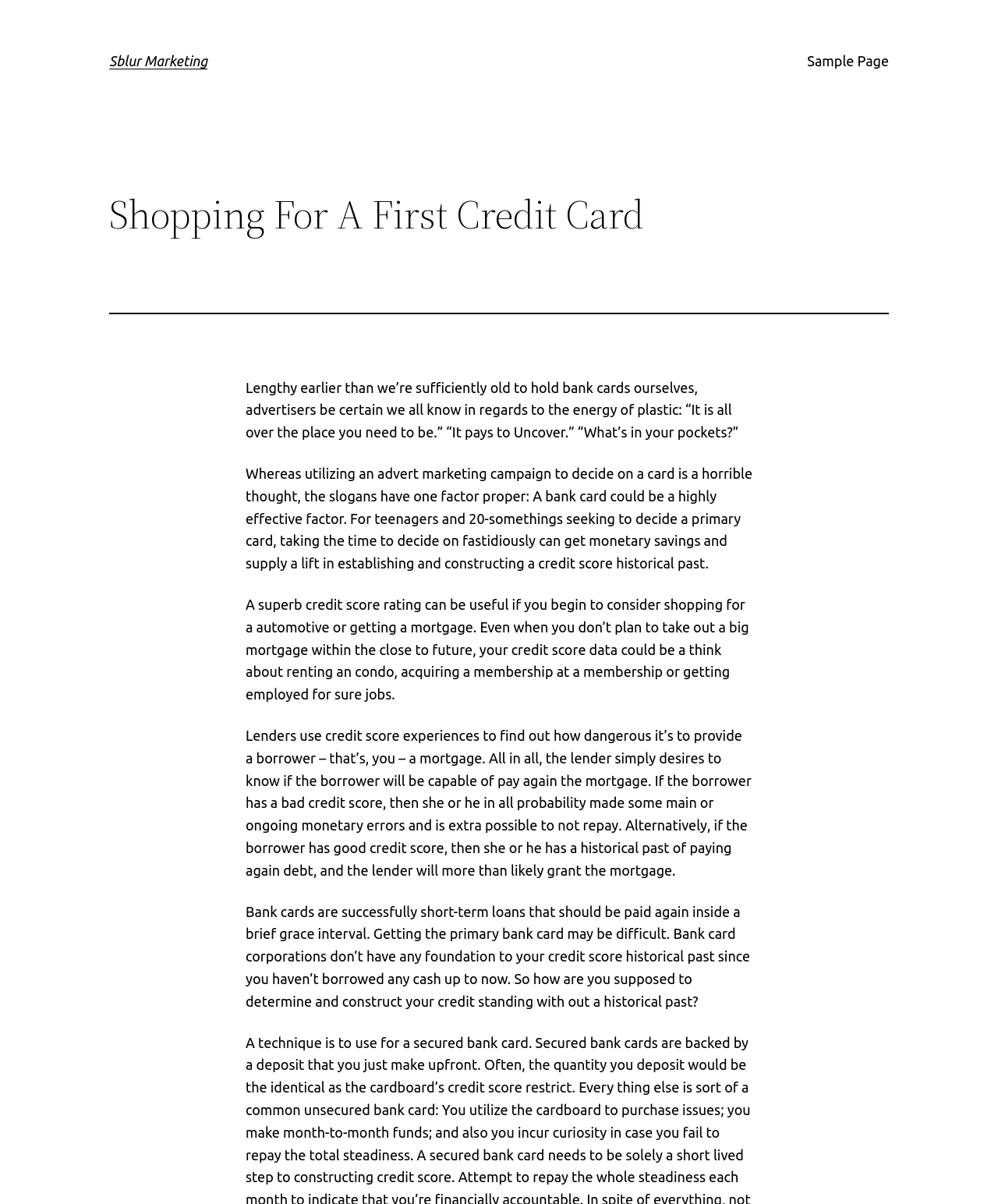Please provide a comprehensive response to the question below by analyzing the image: 
Why do lenders use credit reports?

According to the webpage, lenders use credit reports to determine how risky it is to lend to a borrower, and to decide whether to grant a loan or not. This is because credit reports show a borrower's history of paying back debt, which indicates their creditworthiness.